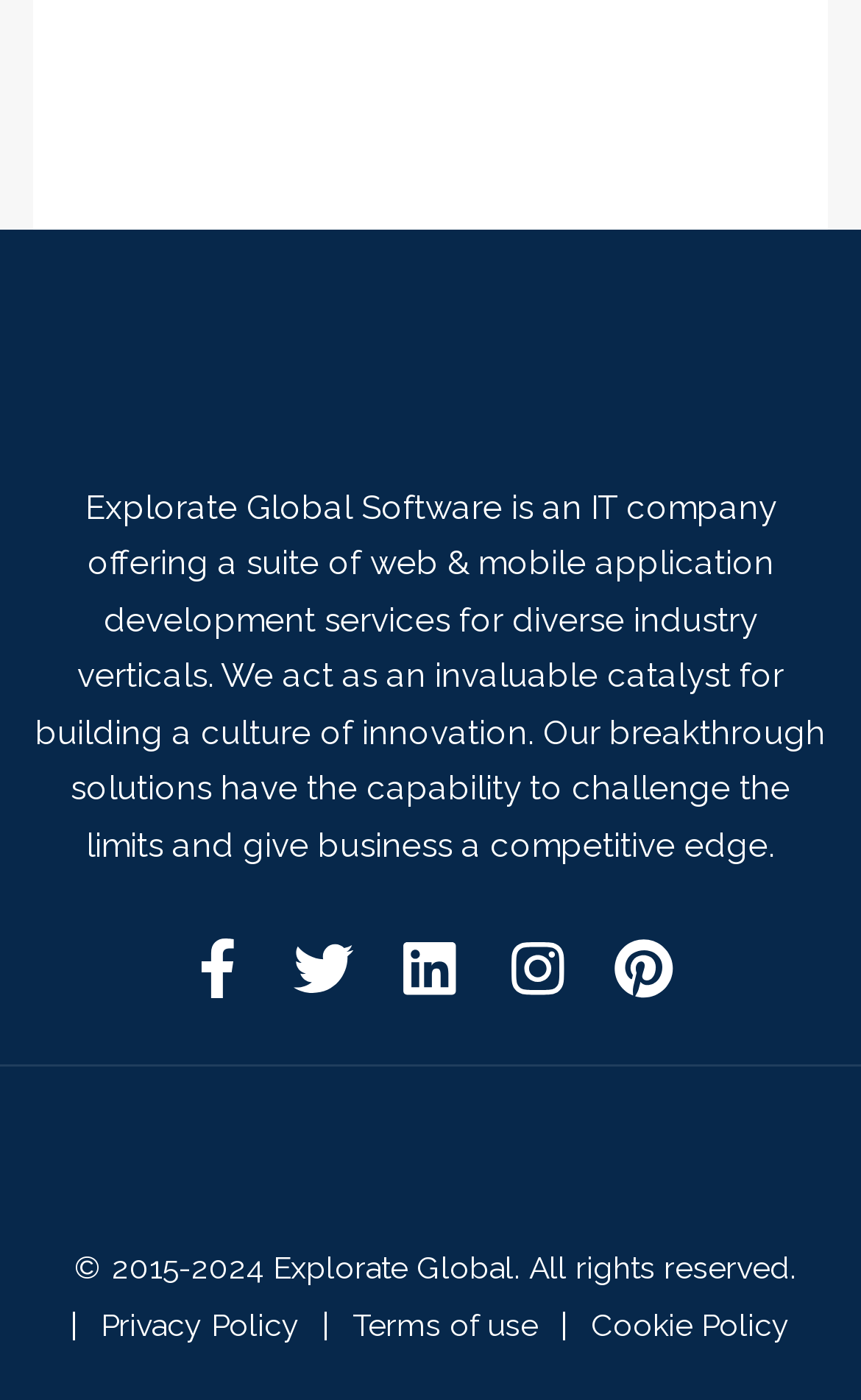Identify the bounding box coordinates for the region to click in order to carry out this instruction: "view terms of use". Provide the coordinates using four float numbers between 0 and 1, formatted as [left, top, right, bottom].

[0.409, 0.934, 0.624, 0.959]